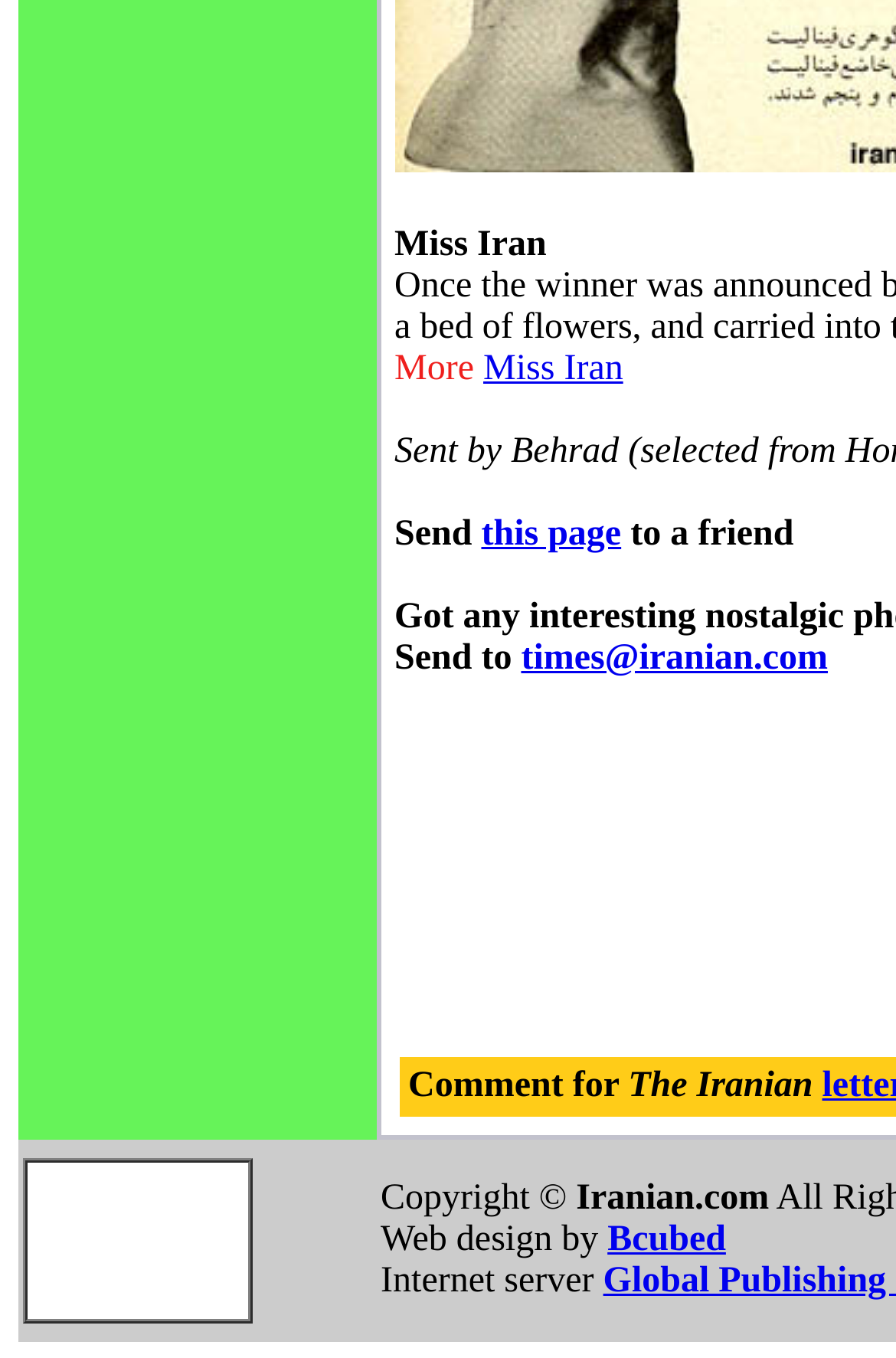What is the purpose of the 'Send' button?
Using the image, answer in one word or phrase.

To send the page to a friend